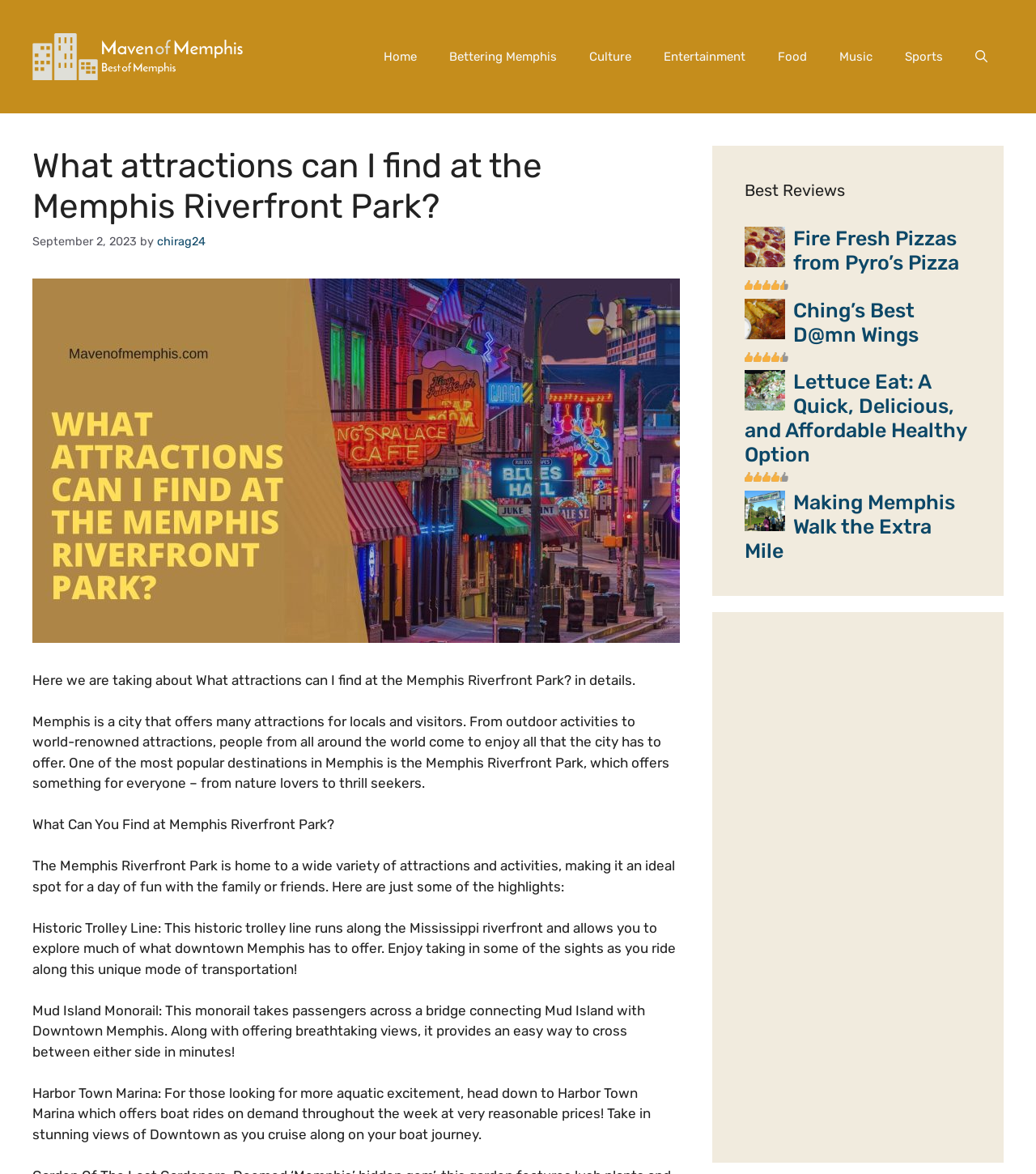Find and indicate the bounding box coordinates of the region you should select to follow the given instruction: "Click on the 'Maven of Memphis' link".

[0.031, 0.04, 0.234, 0.054]